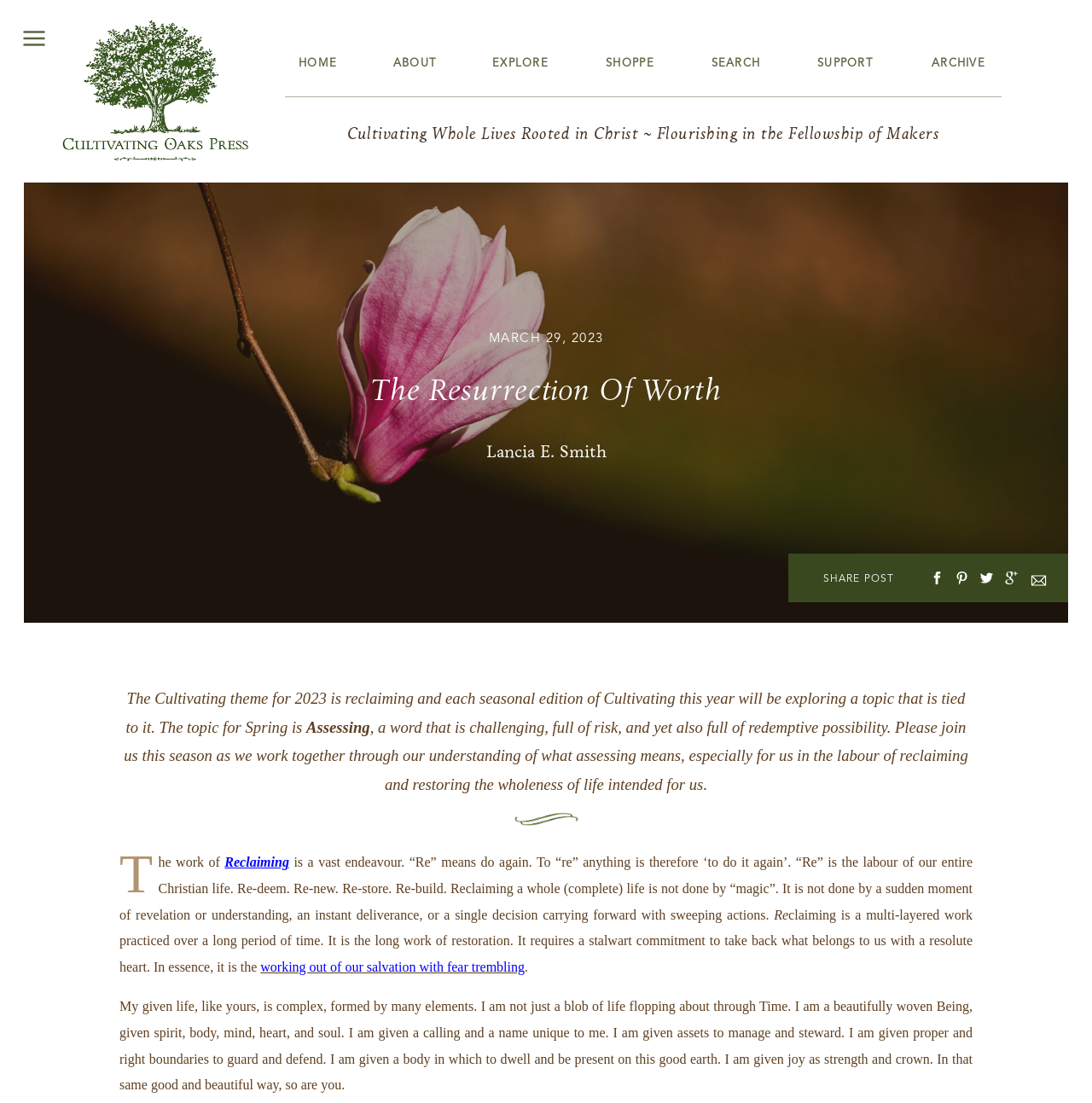What is the name of the website?
Provide a short answer using one word or a brief phrase based on the image.

Cultivating Oaks Press